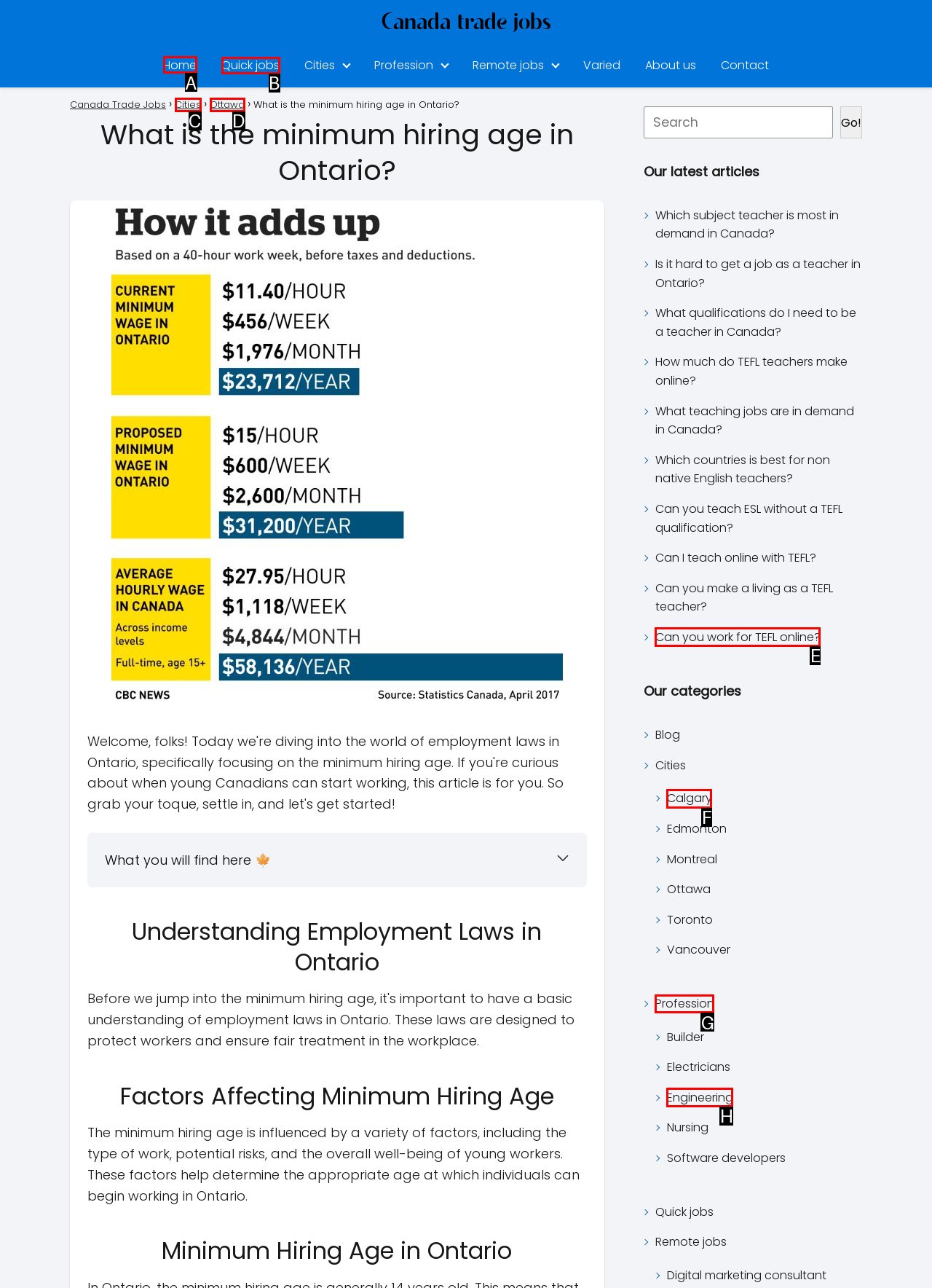Tell me the letter of the UI element I should click to accomplish the task: Click the 'Home' link based on the choices provided in the screenshot.

A